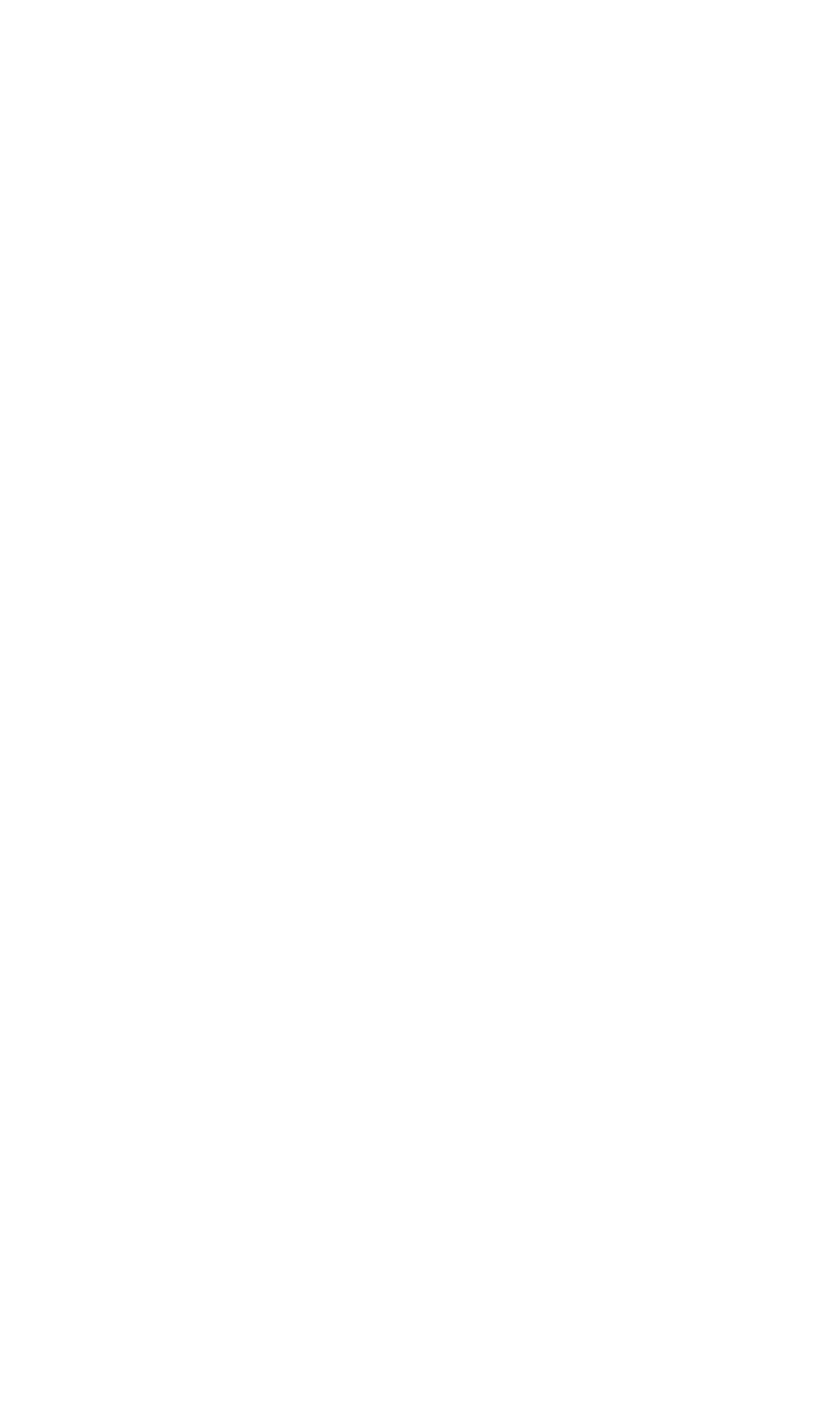Consider the image and give a detailed and elaborate answer to the question: 
What is the company's slogan?

The company's slogan is 'Information for Good.' which is displayed as an image on the webpage, positioned at coordinates [0.346, 0.479, 0.654, 0.549].